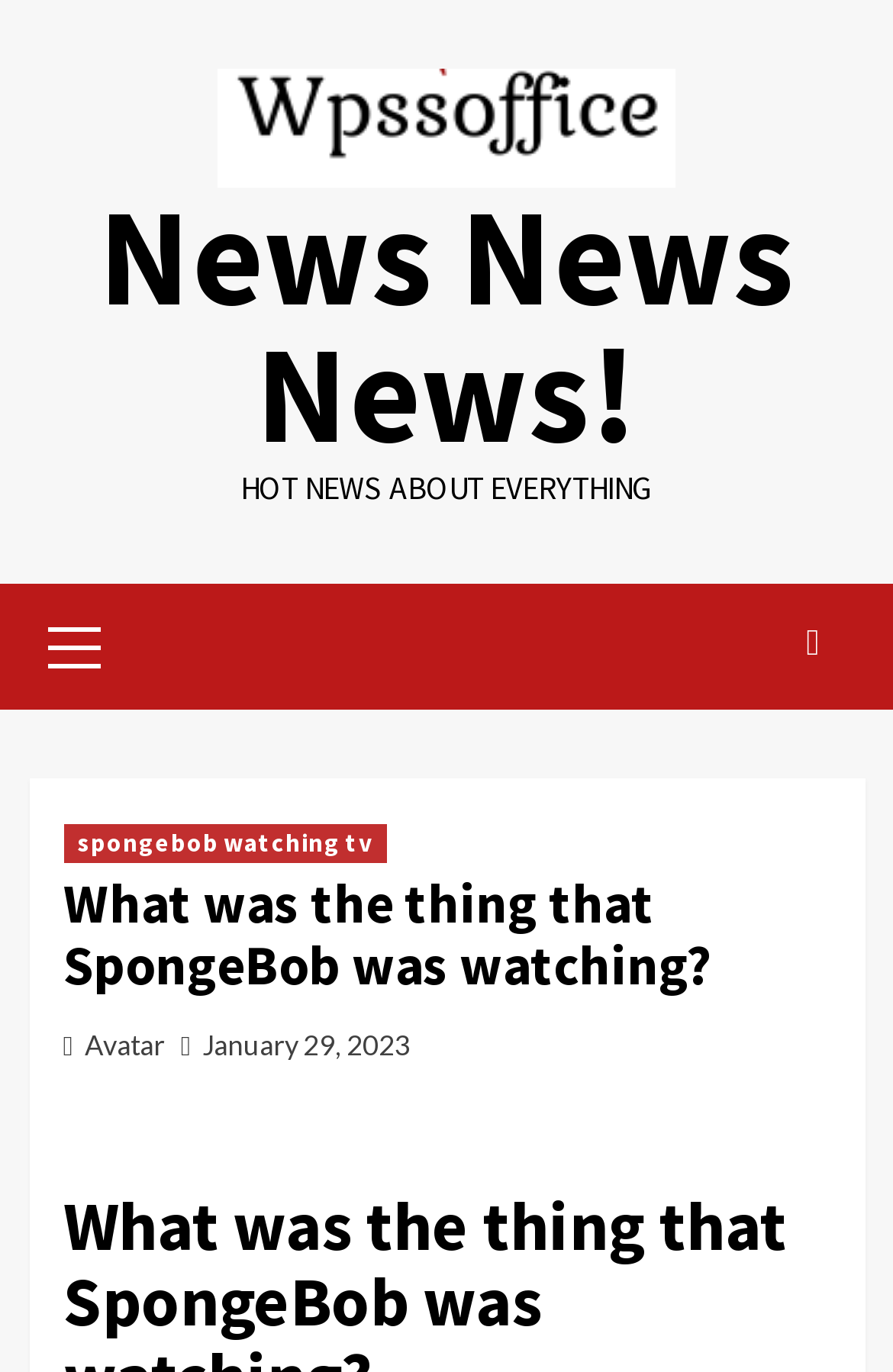What is the category of news on this webpage?
Could you answer the question with a detailed and thorough explanation?

I inferred this answer by looking at the StaticText element 'HOT NEWS ABOUT EVERYTHING' which suggests that the news category on this webpage is 'Hot News'.